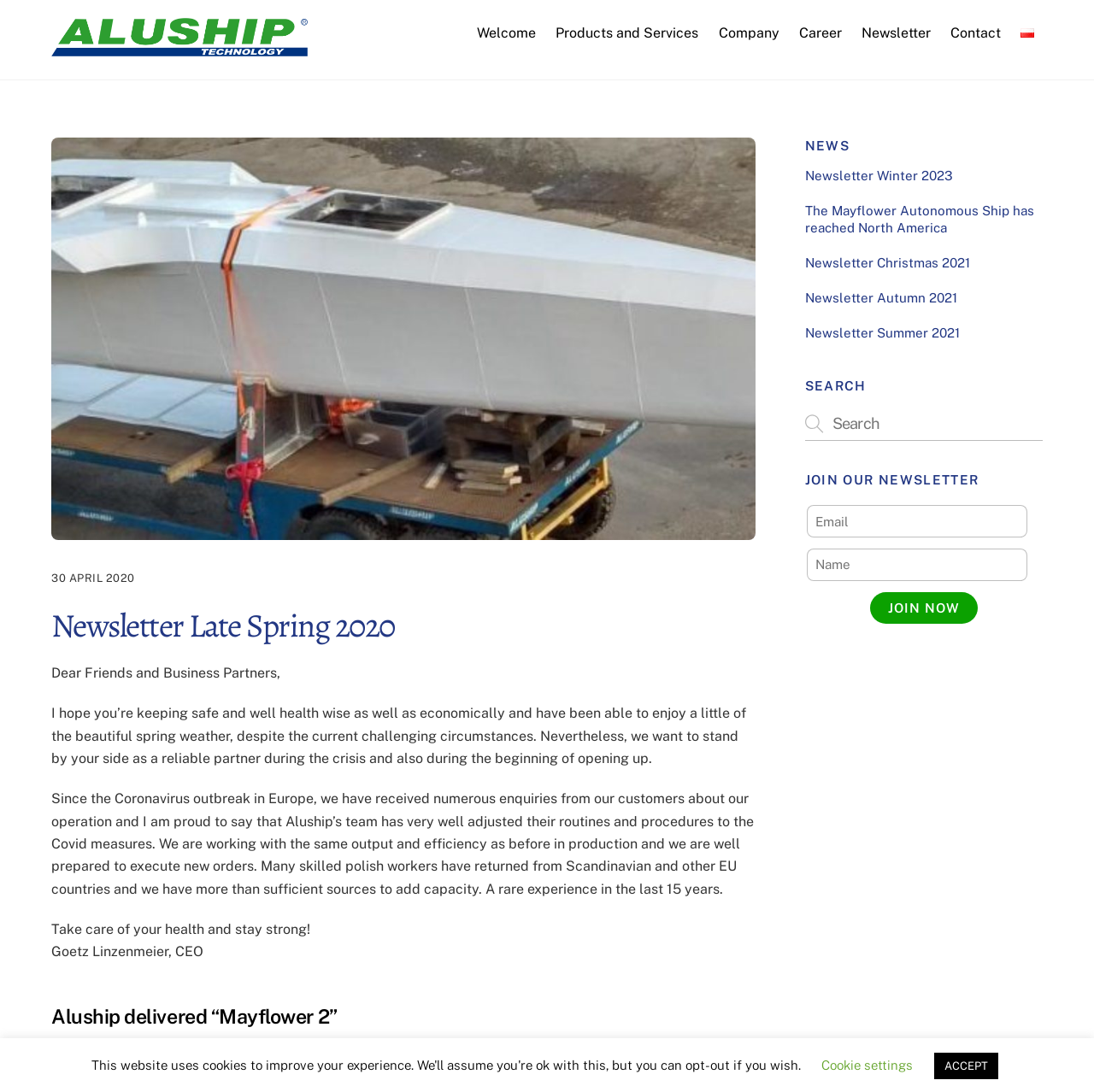What is the language of the 'Polski' link?
Using the image provided, answer with just one word or phrase.

Polish